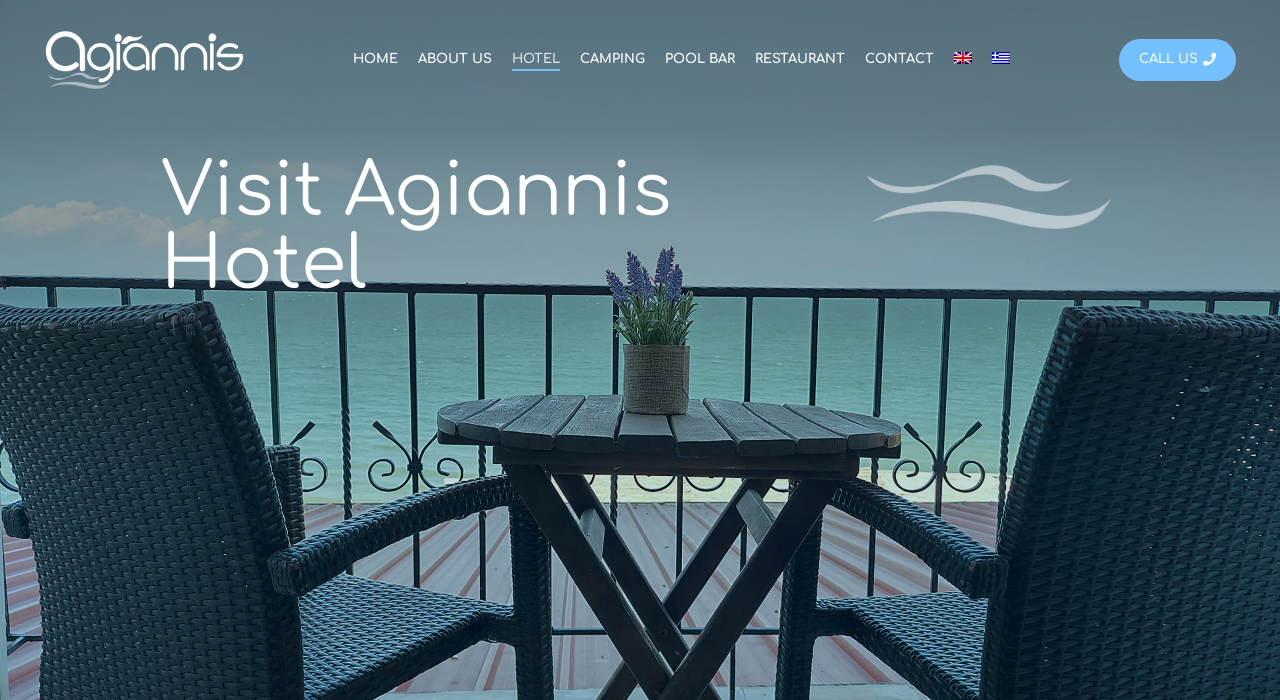Please answer the following question using a single word or phrase: 
What is the capacity of the hotel?

56 beds